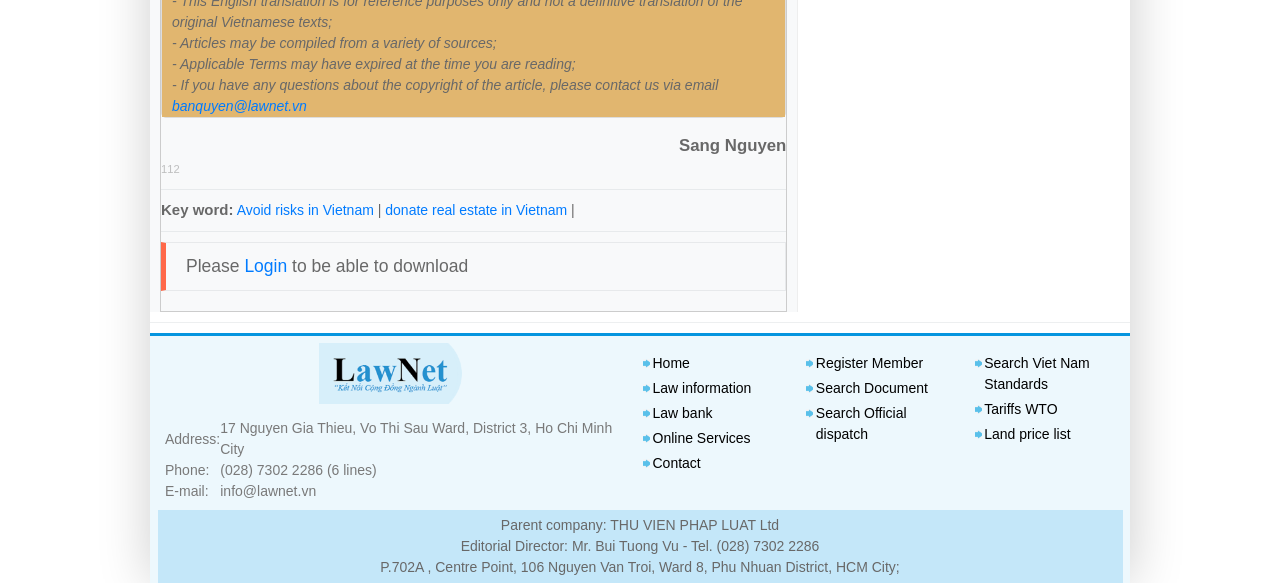Specify the bounding box coordinates (top-left x, top-left y, bottom-right x, bottom-right y) of the UI element in the screenshot that matches this description: regulamin

None